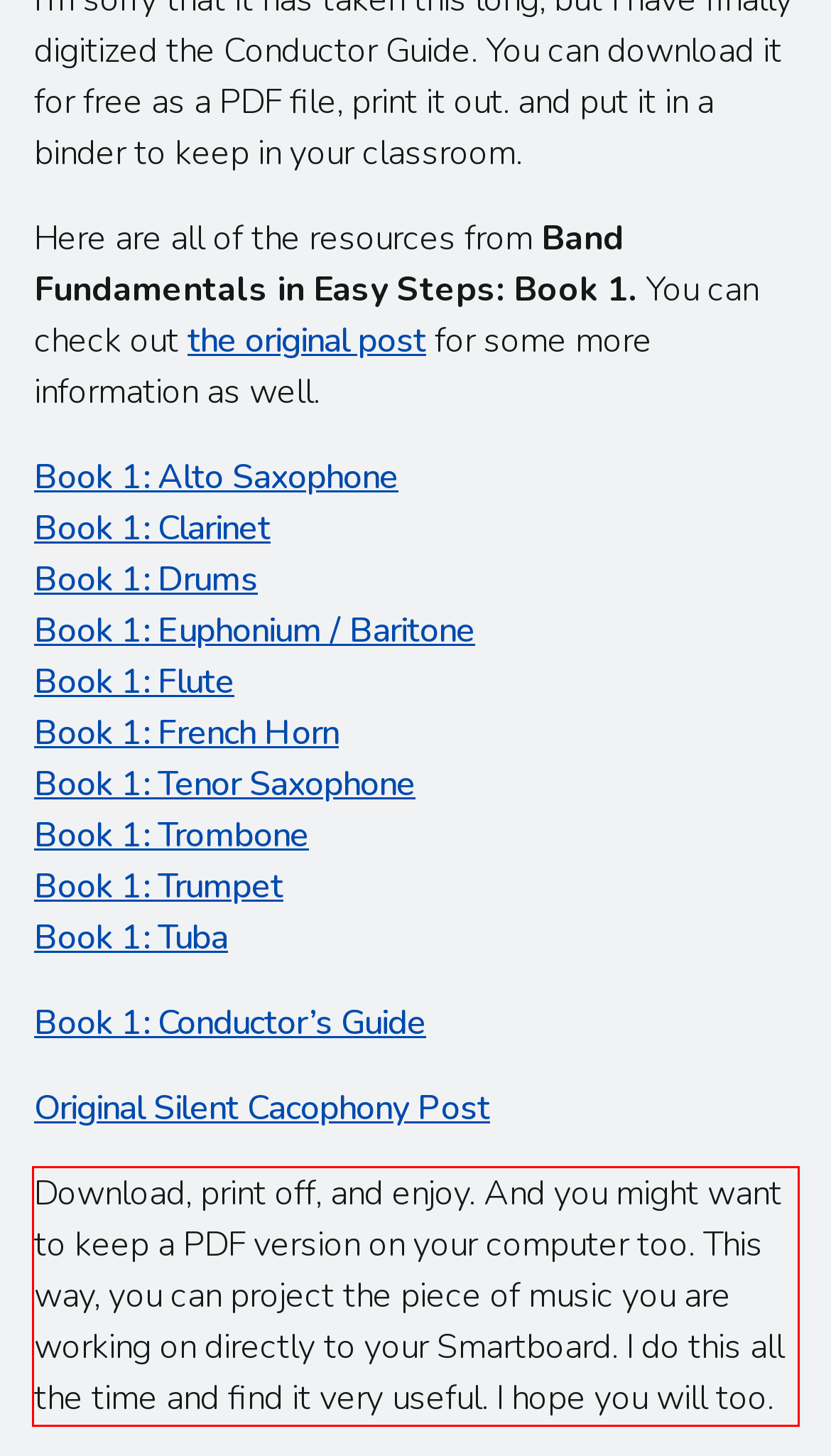Given a screenshot of a webpage, locate the red bounding box and extract the text it encloses.

Download, print off, and enjoy. And you might want to keep a PDF version on your computer too. This way, you can project the piece of music you are working on directly to your Smartboard. I do this all the time and find it very useful. I hope you will too.